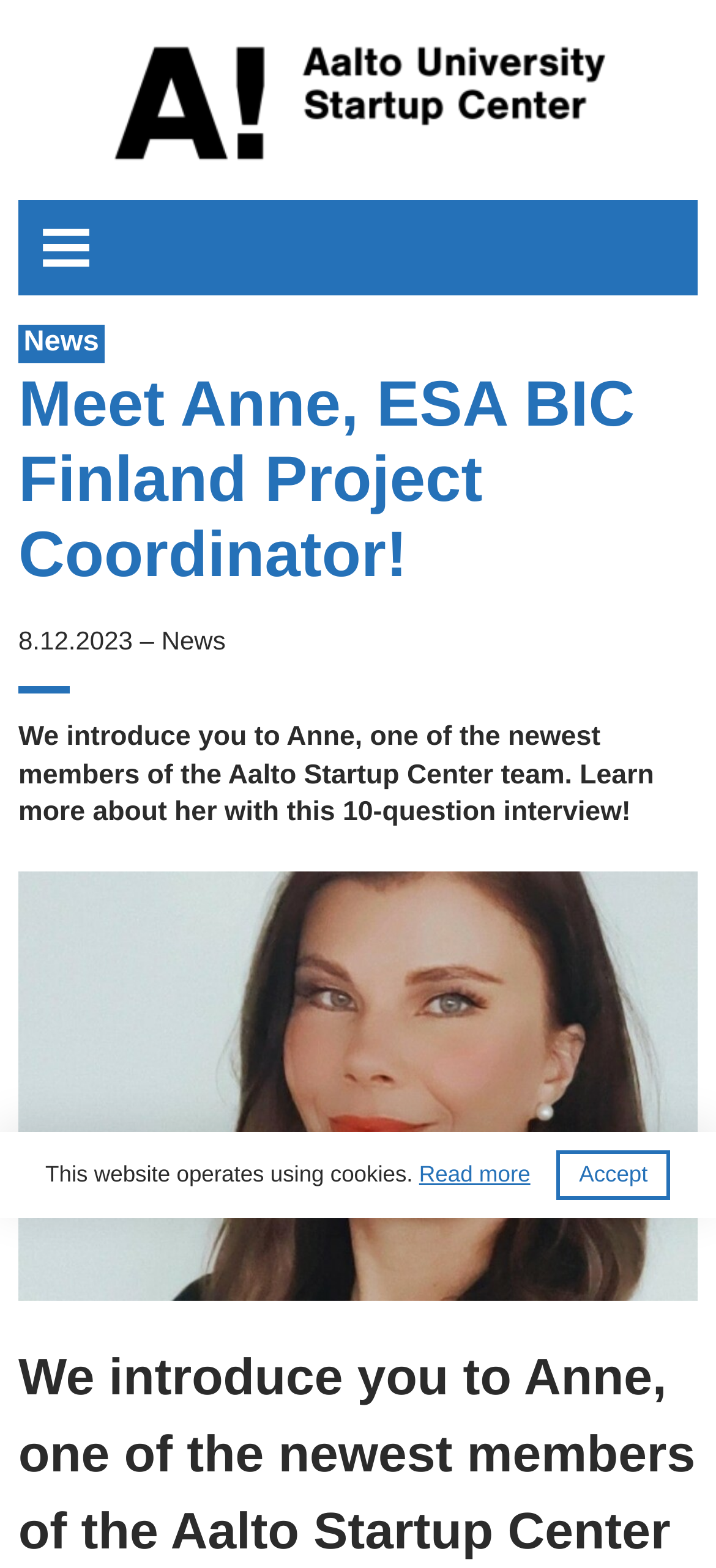What is the date of the news article?
Look at the image and respond with a one-word or short phrase answer.

8.12.2023